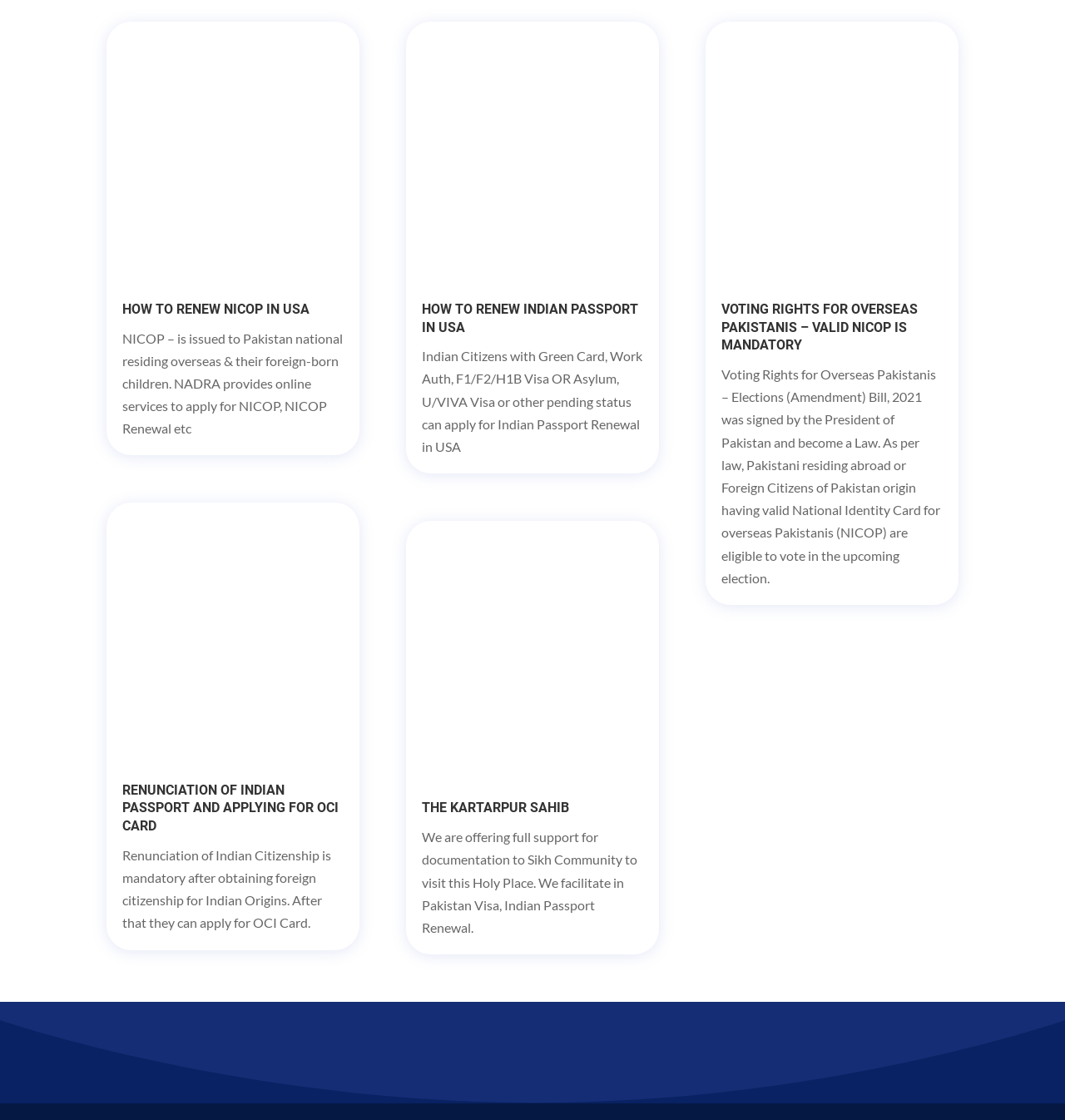Identify the bounding box coordinates of the element to click to follow this instruction: 'Learn about 'HOW TO RENEW INDIAN PASSPORT IN USA''. Ensure the coordinates are four float values between 0 and 1, provided as [left, top, right, bottom].

[0.396, 0.268, 0.604, 0.308]